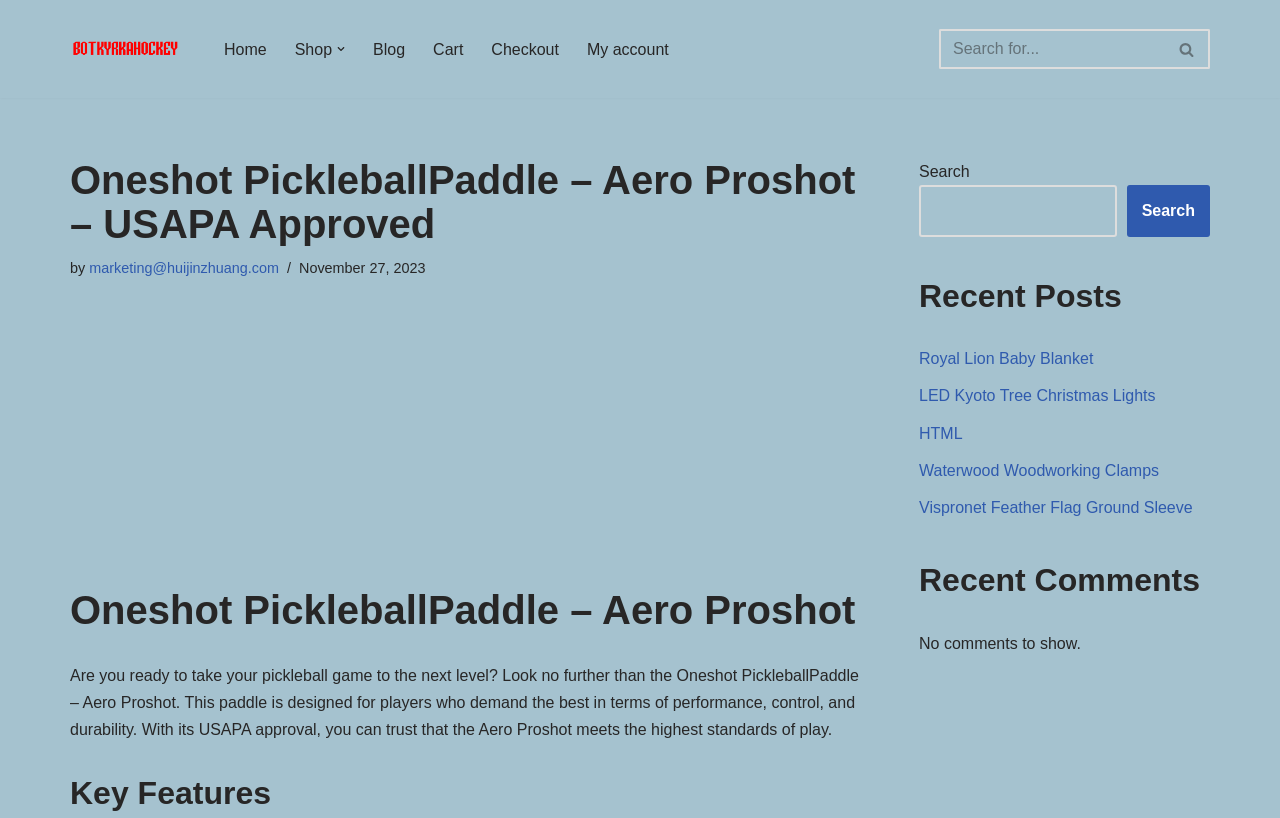Find the bounding box coordinates of the element you need to click on to perform this action: 'Search for products'. The coordinates should be represented by four float values between 0 and 1, in the format [left, top, right, bottom].

[0.734, 0.035, 0.945, 0.084]